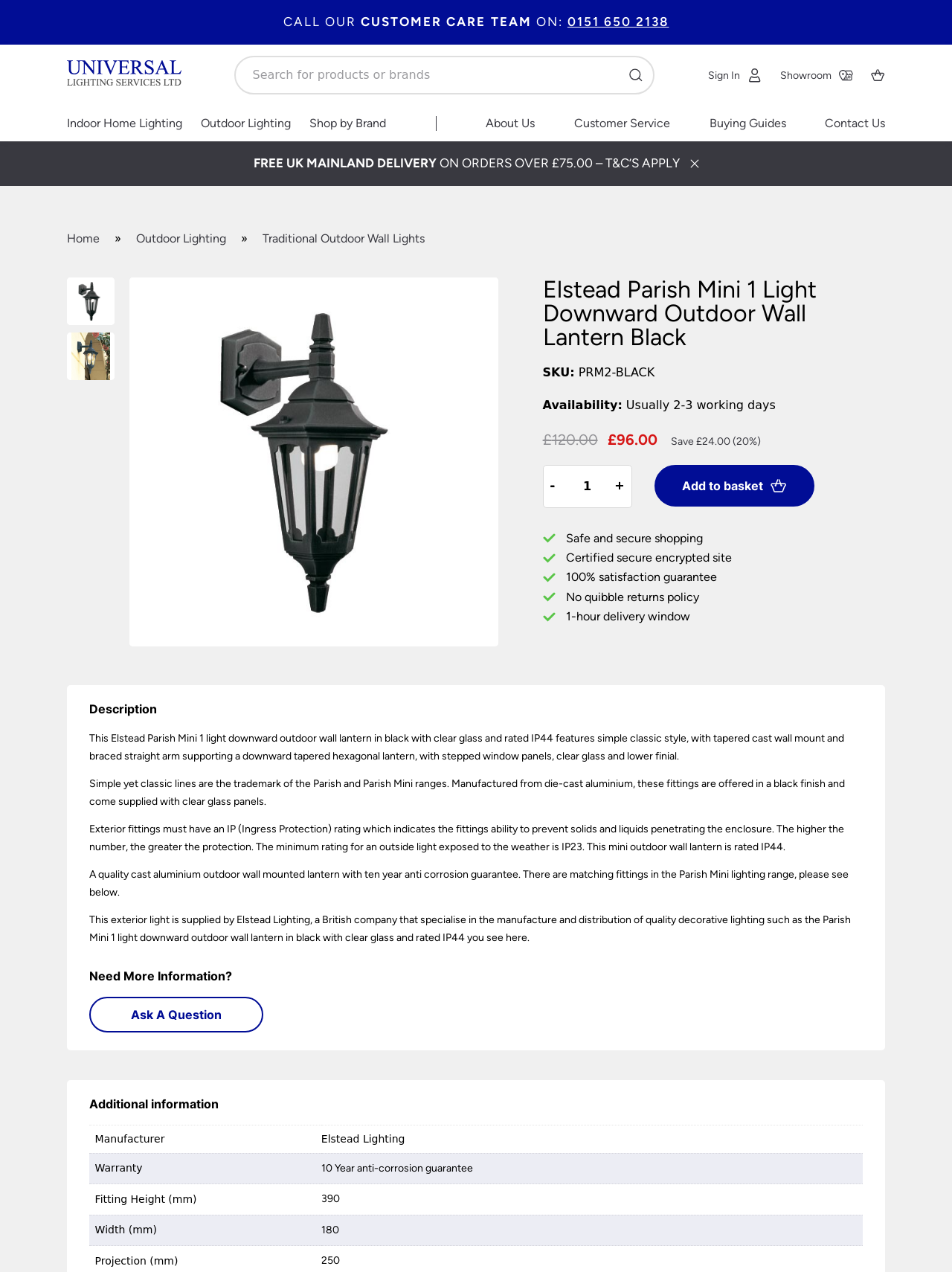Determine the bounding box for the UI element described here: "alt="Universal Lighting Services Ltd"".

[0.07, 0.058, 0.19, 0.069]